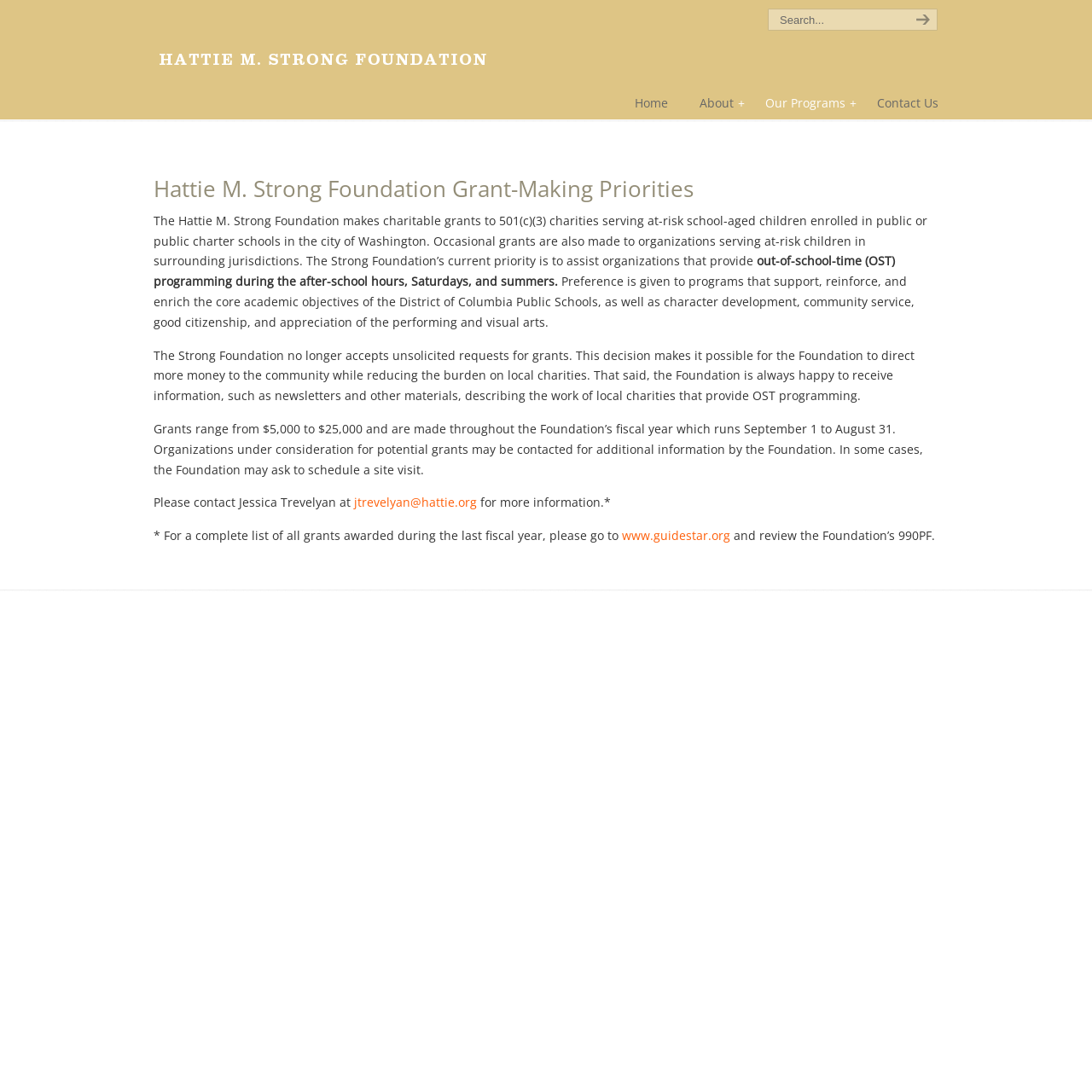Provide the bounding box coordinates of the HTML element described by the text: "input value="Search..." name="s" value="Search..."". The coordinates should be in the format [left, top, right, bottom] with values between 0 and 1.

[0.703, 0.008, 0.827, 0.028]